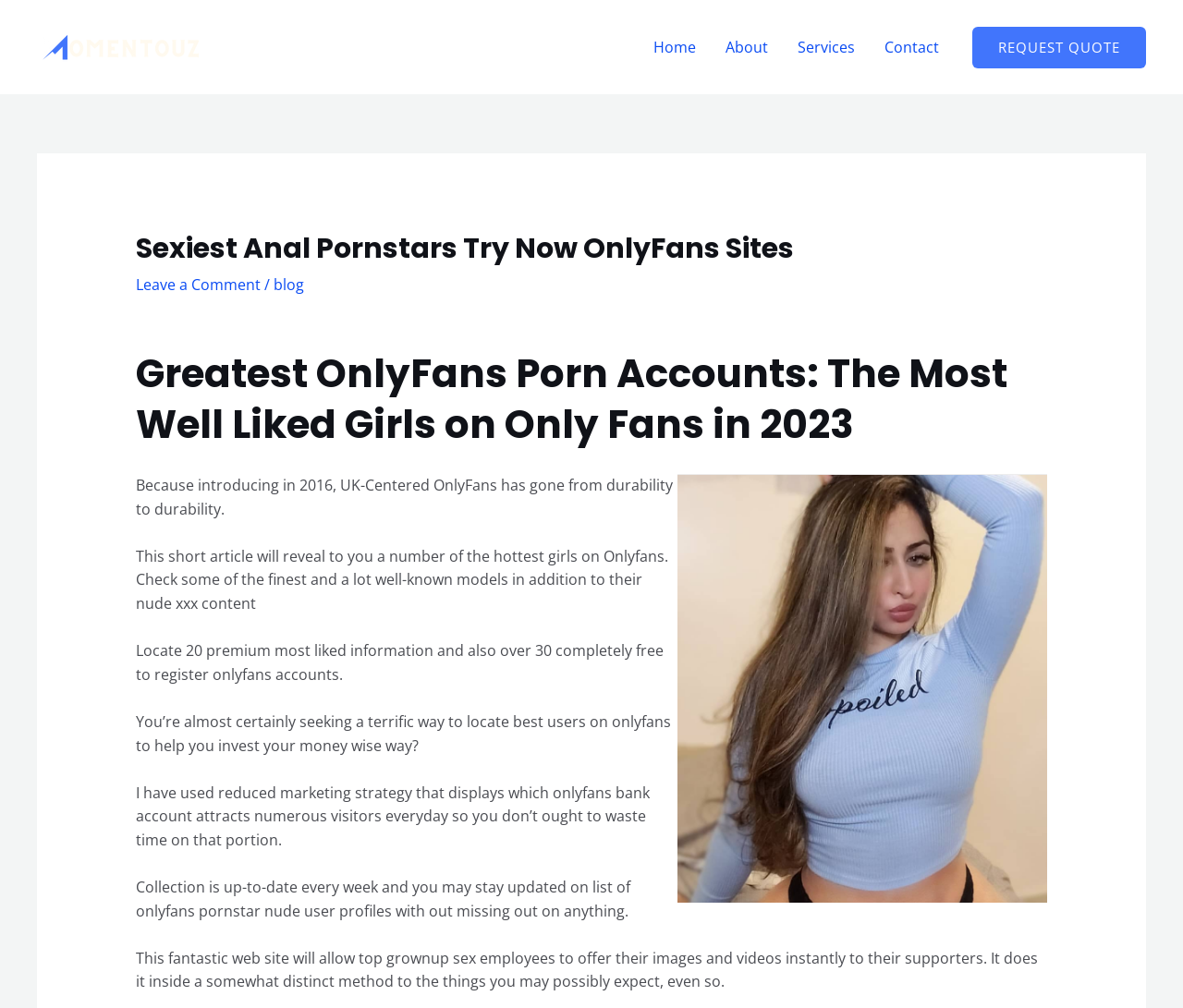Carefully examine the image and provide an in-depth answer to the question: What type of content can be found on OnlyFans?

Based on the webpage content, it appears that OnlyFans is a platform where adult sex workers can offer their images and videos directly to their fans, providing a unique way for creators to connect with their audience.